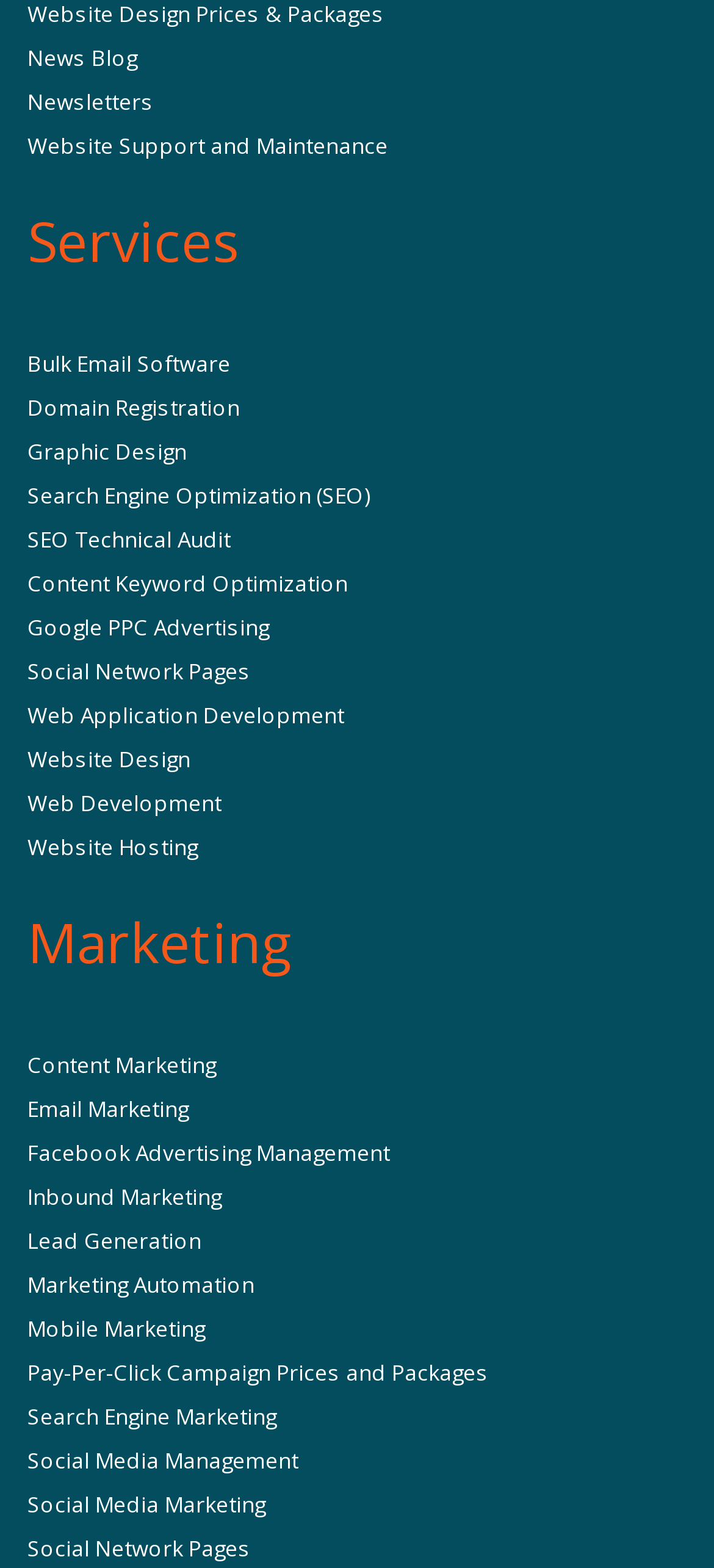Use the details in the image to answer the question thoroughly: 
How many links are under the 'Services' heading?

I counted the number of link elements under the 'Services' heading, which has a bounding box coordinate of [0.038, 0.13, 0.962, 0.179]. There are 14 link elements, including 'Bulk Email Software', 'Domain Registration', and 'Graphic Design', among others.